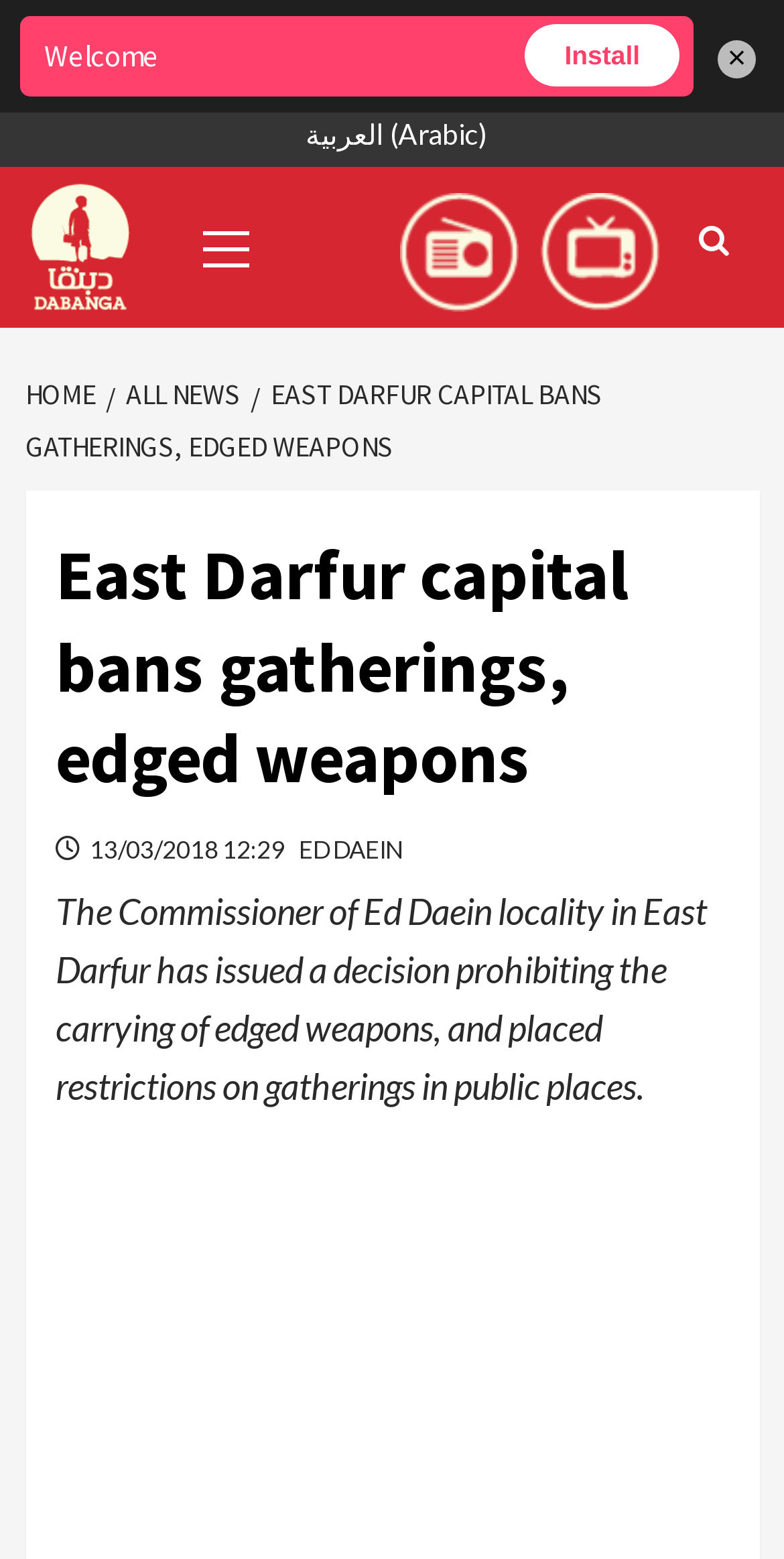Given the element description parent_node: Primary Menu, specify the bounding box coordinates of the corresponding UI element in the format (top-left x, top-left y, bottom-right x, bottom-right y). All values must be between 0 and 1.

[0.509, 0.123, 0.66, 0.199]